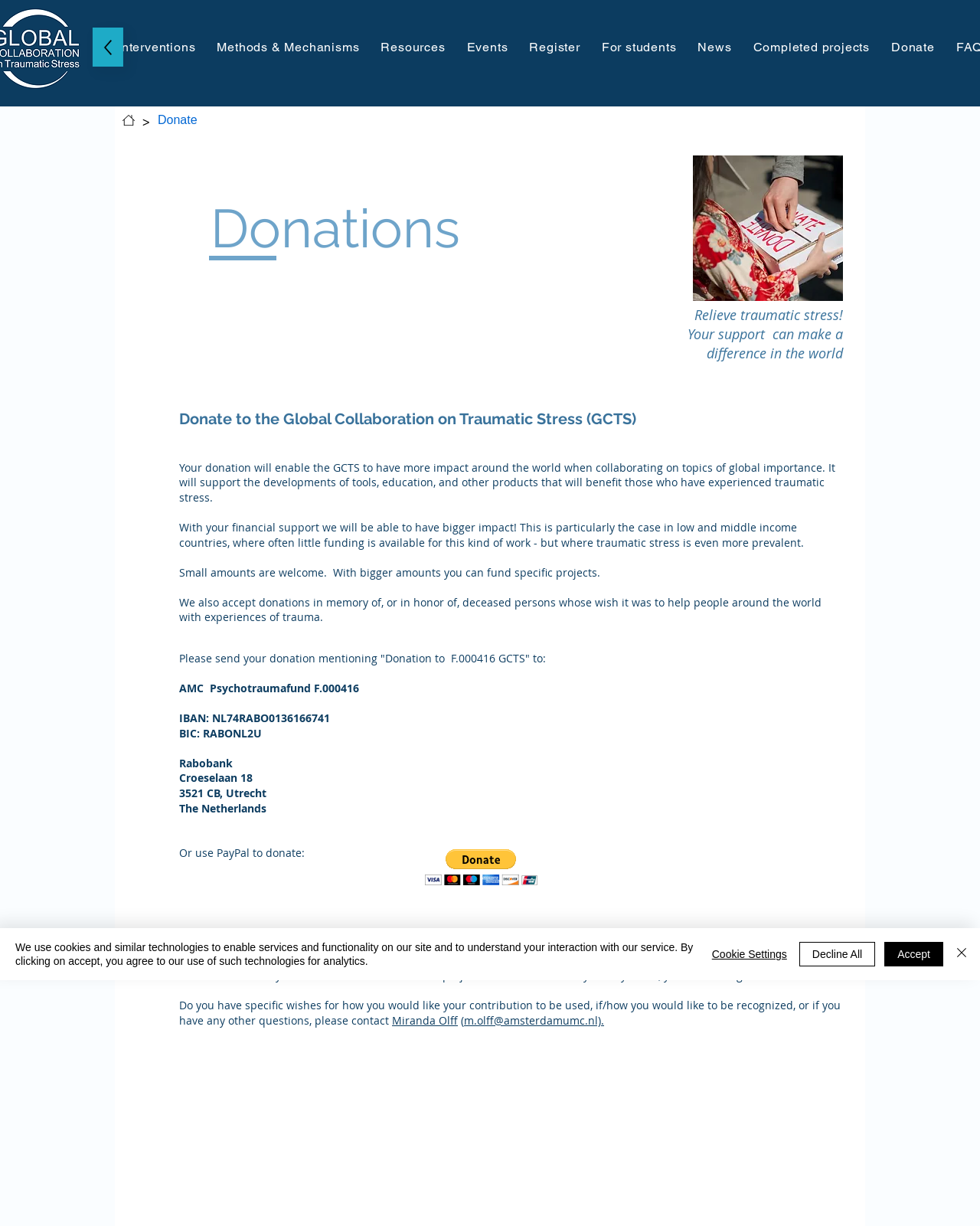Refer to the screenshot and give an in-depth answer to this question: What is the image description on the right side of the page?

The image on the right side of the page is described as 'Donating Money', which is likely an illustration of a person donating money to the GCTS organization.